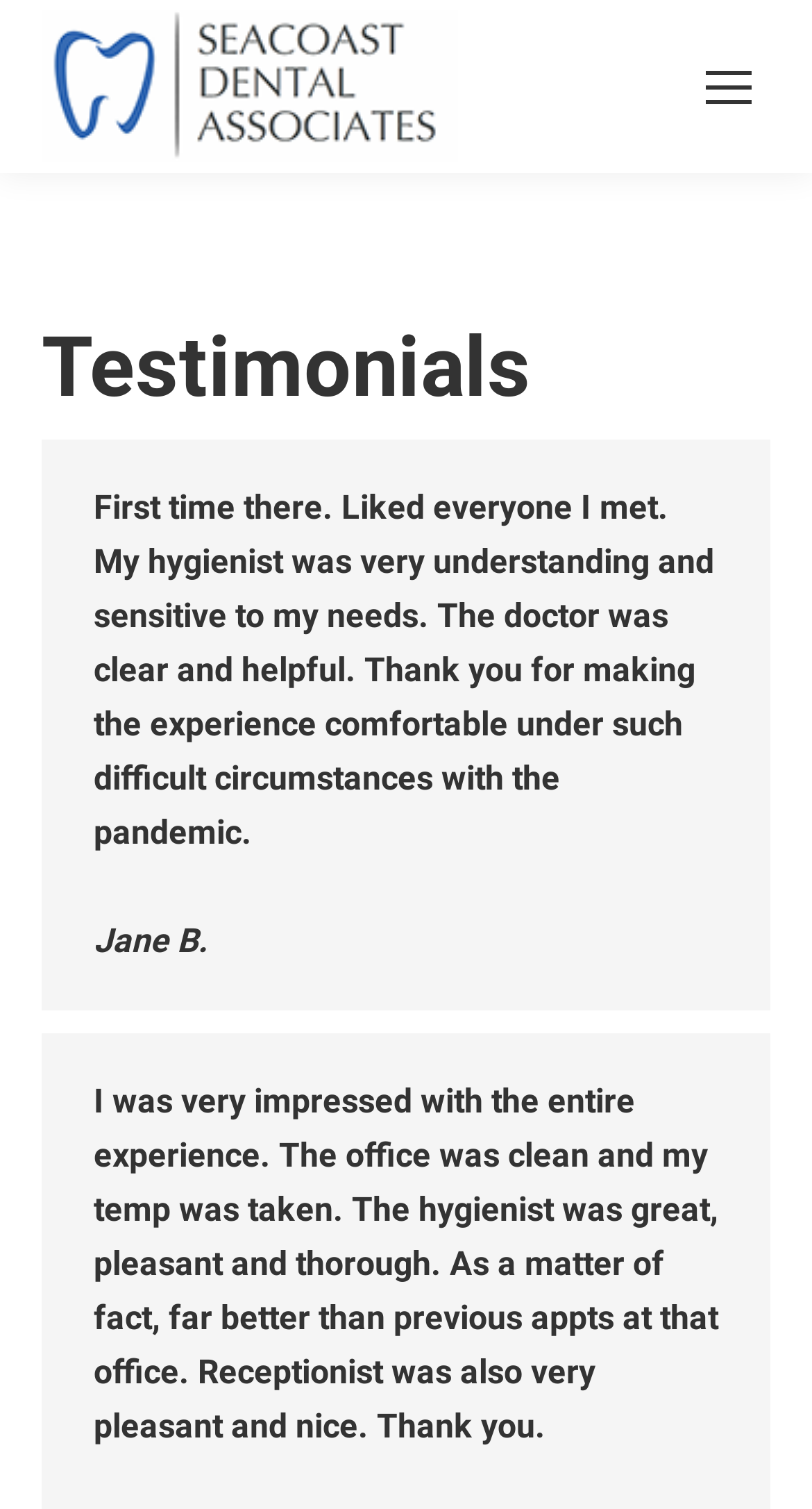Answer the question using only a single word or phrase: 
What is the name of the person who gave the first testimonial?

Jane B.